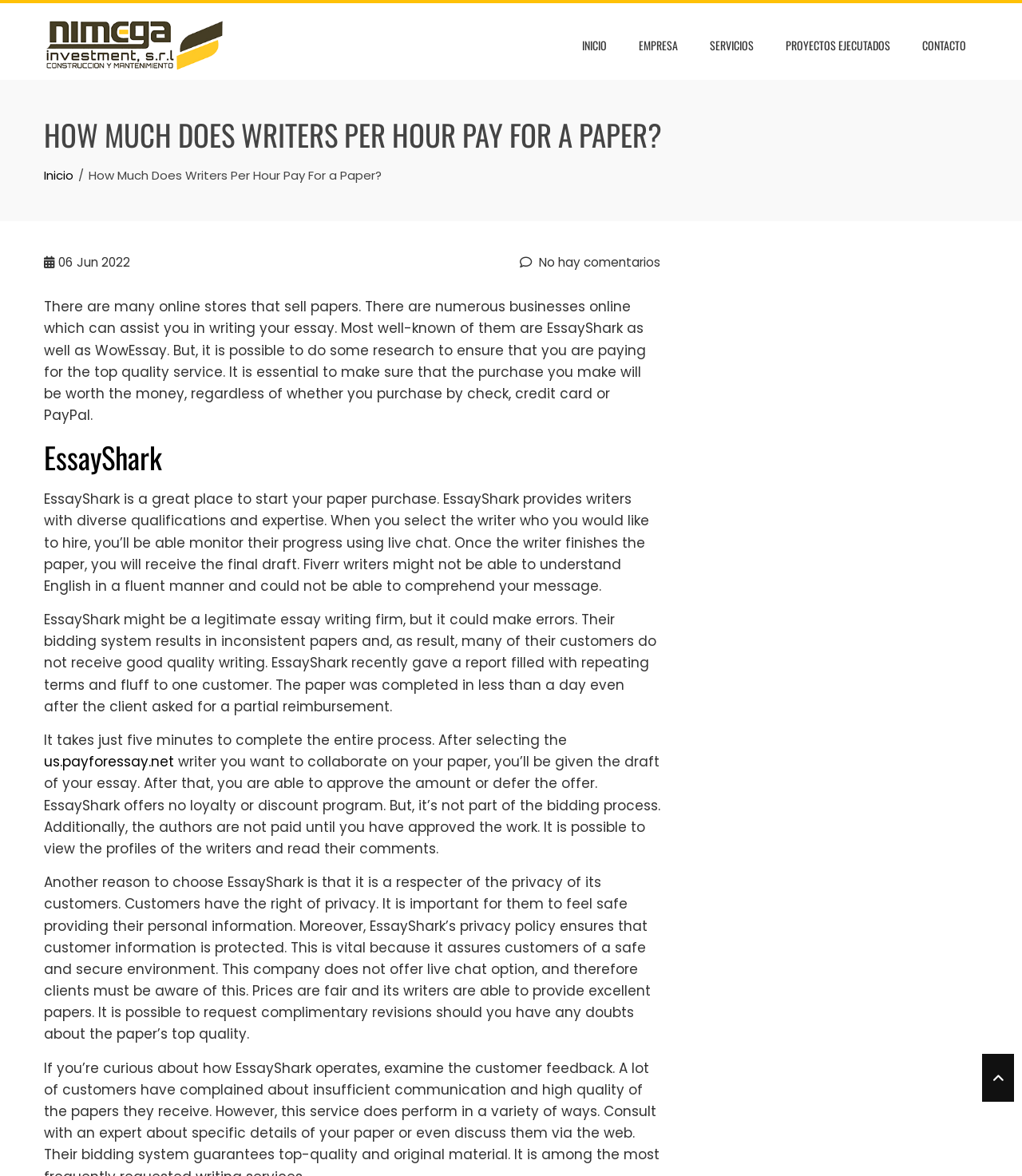How many links are there in the navigation menu?
Please respond to the question thoroughly and include all relevant details.

I counted the number of link elements under the navigation menu, which are 'Inicio', 'EMPRESA', 'SERVICIOS', 'PROYECTOS EJECUTADOS', and 'CONTACTO', totaling 5 links.